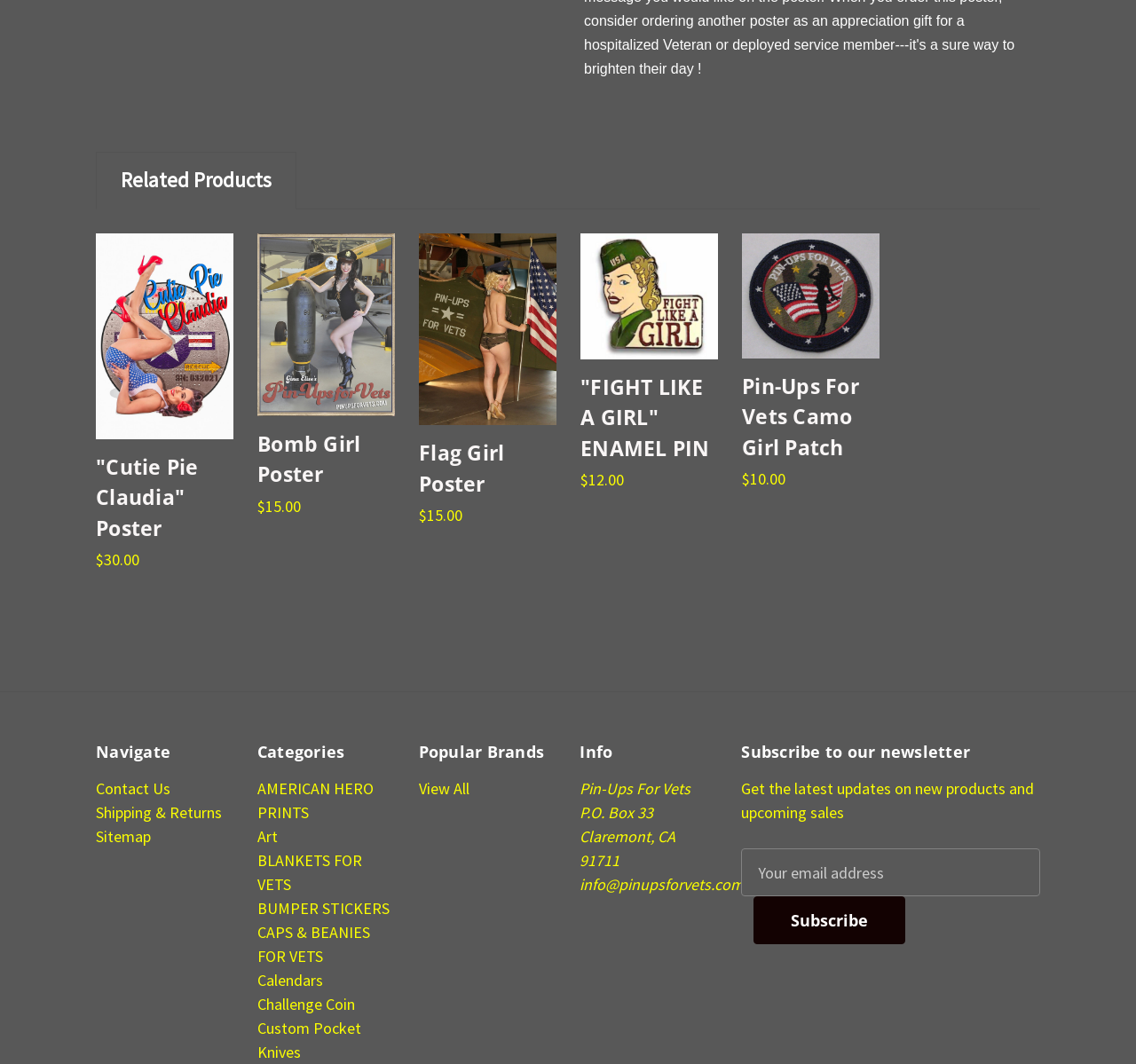What is the brand name displayed at the bottom of the page?
Using the details from the image, give an elaborate explanation to answer the question.

At the bottom of the webpage, I can see the brand name 'Pin-Ups For Vets' displayed, along with the company's address and contact information.